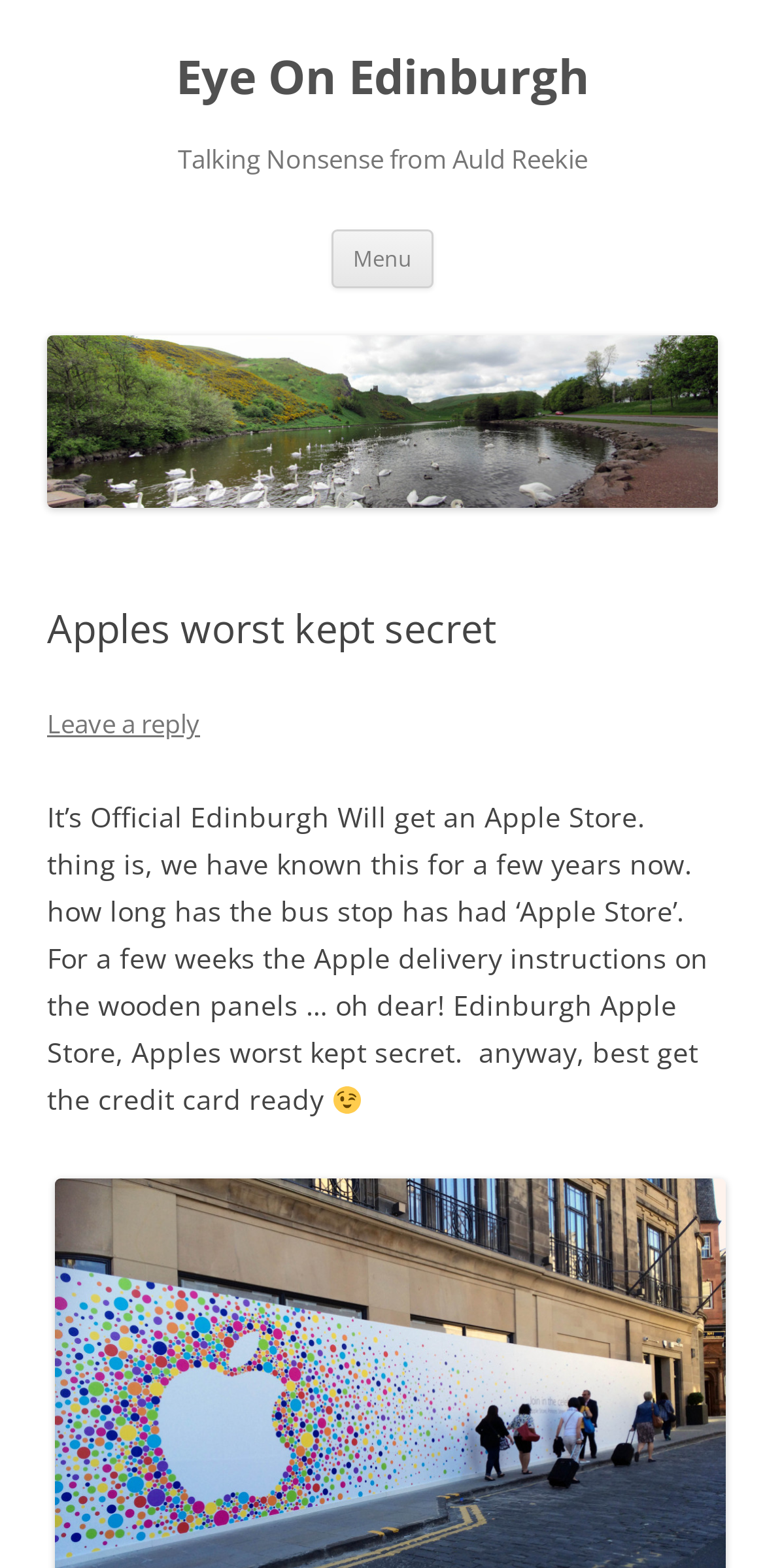What is mentioned on the bus stop?
Answer with a single word or short phrase according to what you see in the image.

Apple Store